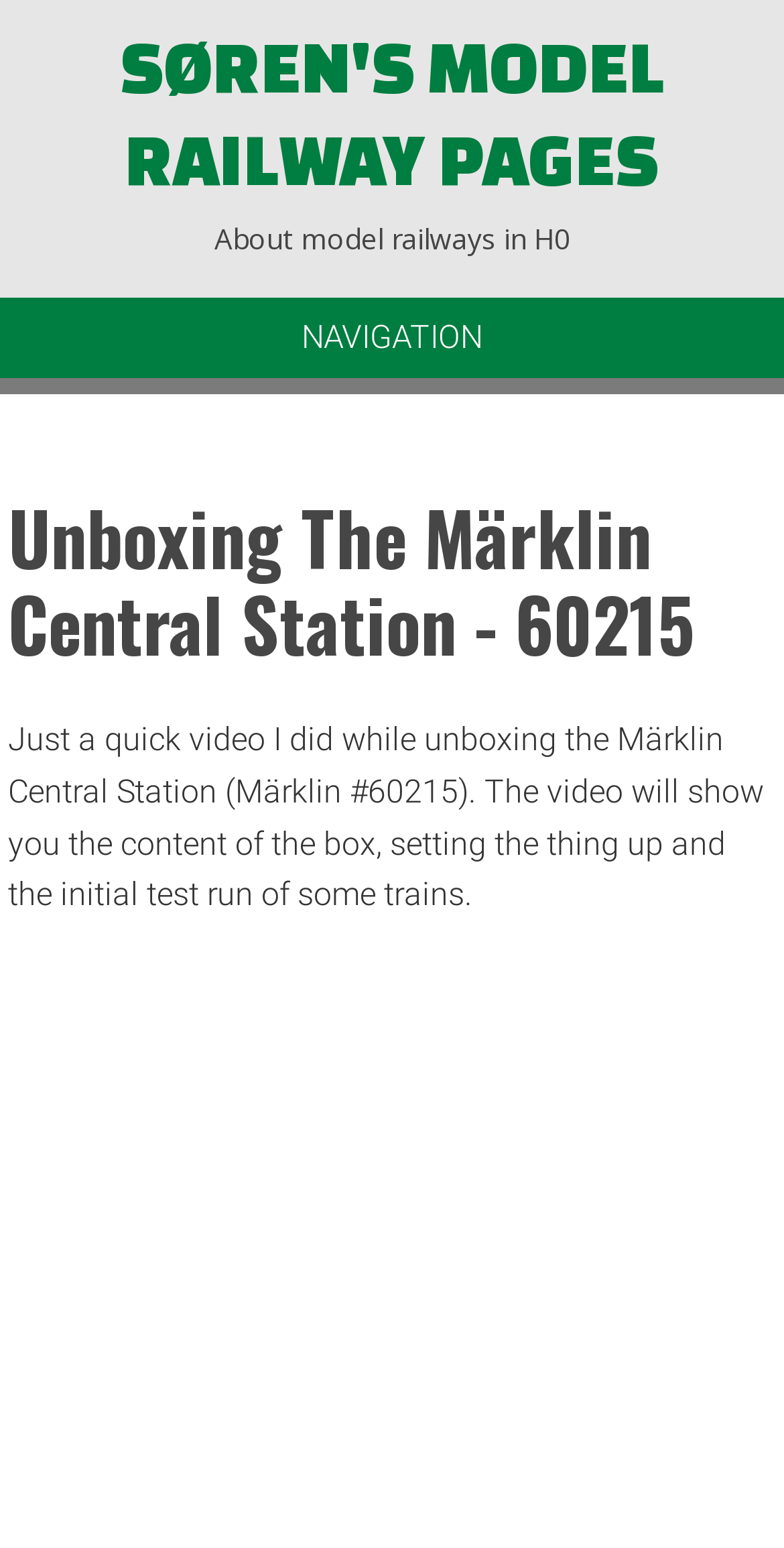Consider the image and give a detailed and elaborate answer to the question: 
What scale is the model railway?

The subheading 'About model railways in H0' indicates that the model railway is in H0 scale.